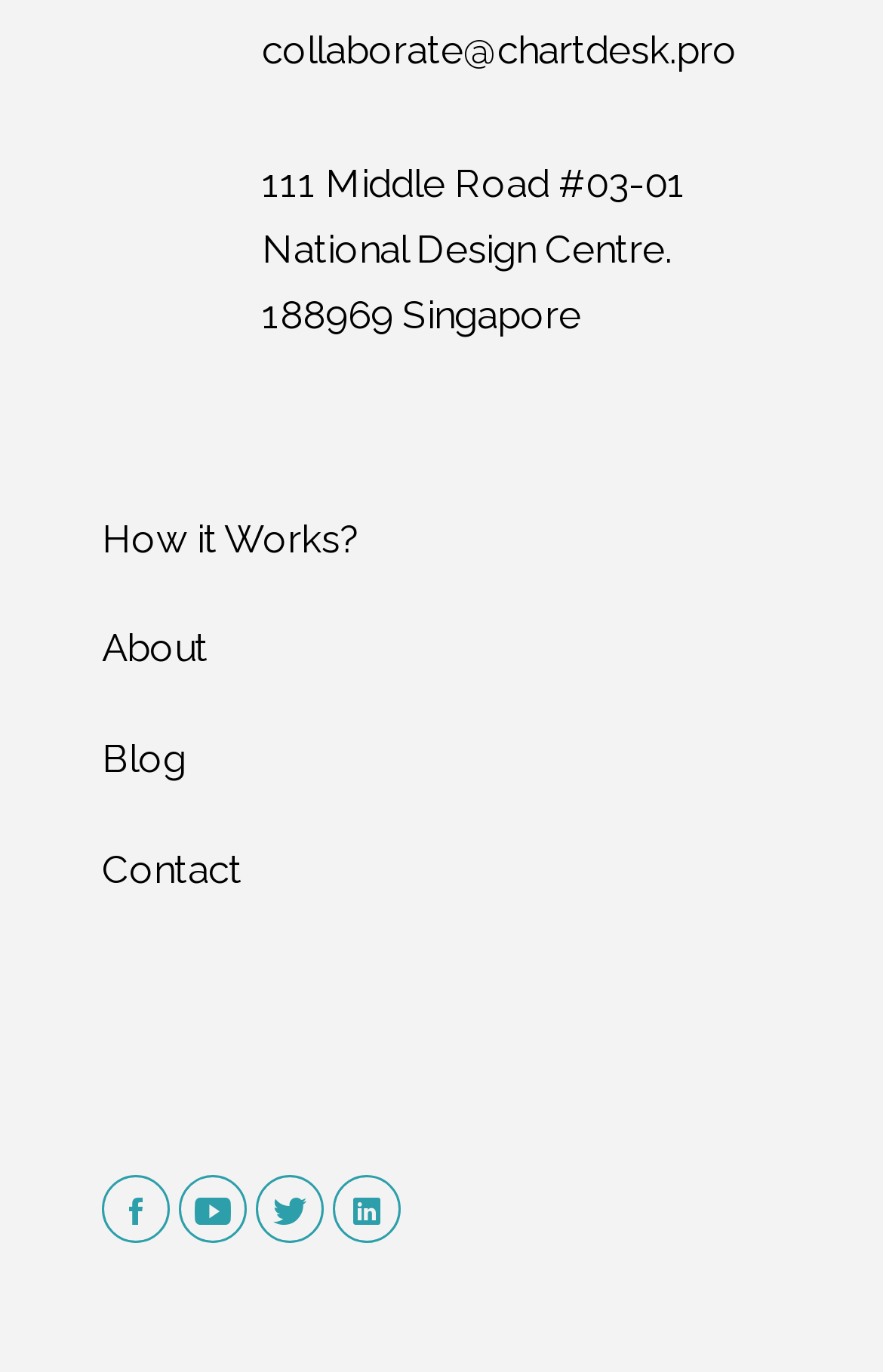Please determine the bounding box coordinates for the UI element described here. Use the format (top-left x, top-left y, bottom-right x, bottom-right y) with values bounded between 0 and 1: alt="Google play"

[0.592, 0.803, 0.869, 0.836]